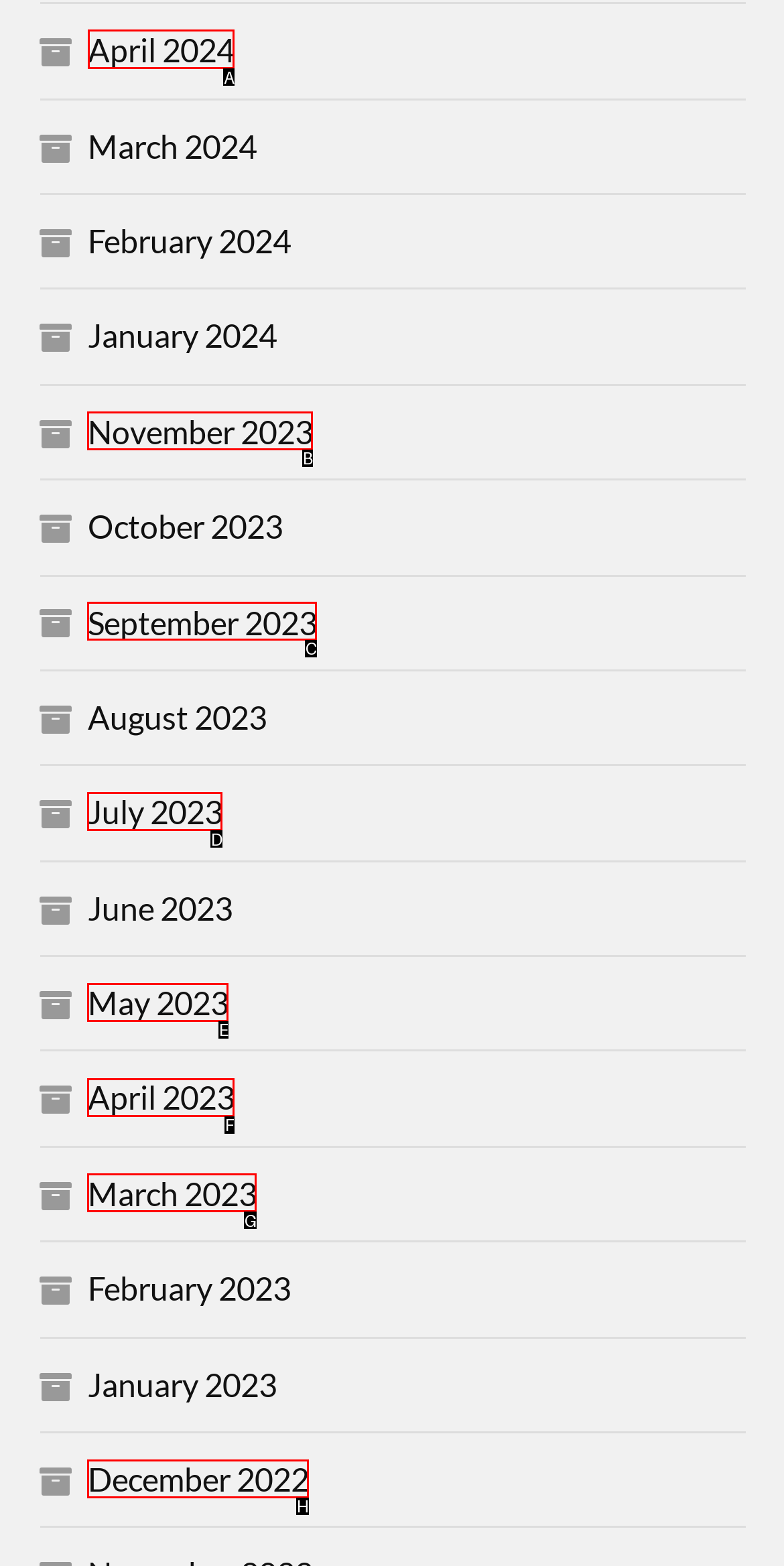Find the HTML element to click in order to complete this task: Contact Gina Mosbrucker via email
Answer with the letter of the correct option.

None